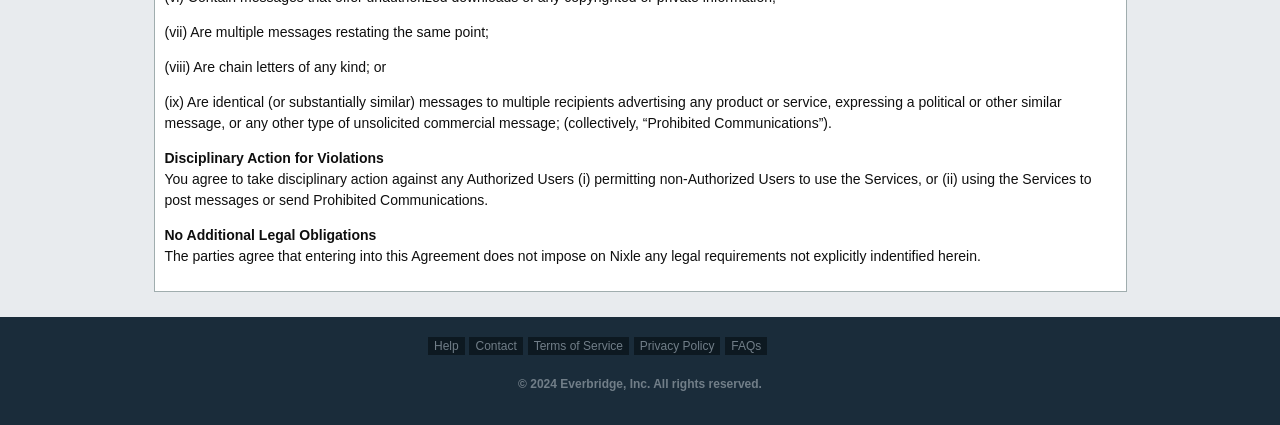Provide the bounding box coordinates for the specified HTML element described in this description: "Terms of Service". The coordinates should be four float numbers ranging from 0 to 1, in the format [left, top, right, bottom].

[0.412, 0.794, 0.491, 0.836]